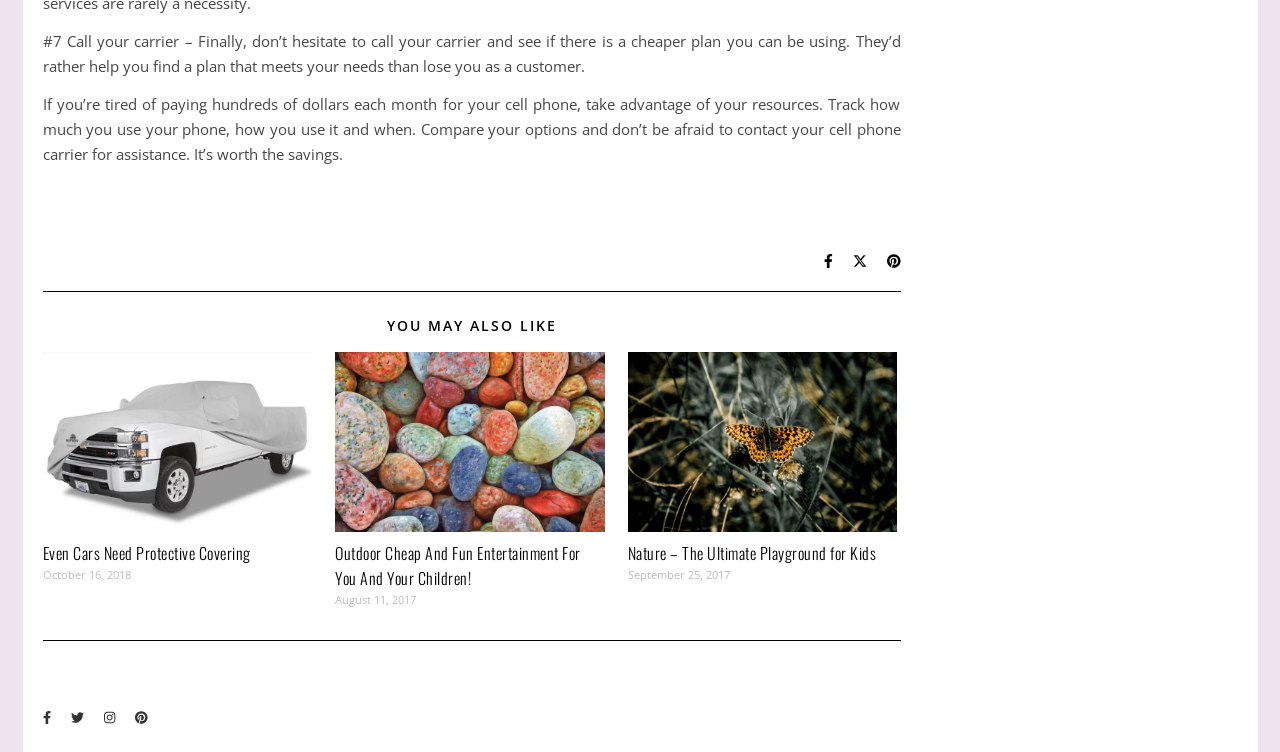Using the format (top-left x, top-left y, bottom-right x, bottom-right y), and given the element description, identify the bounding box coordinates within the screenshot: Even Cars Need Protective Covering

[0.033, 0.719, 0.196, 0.751]